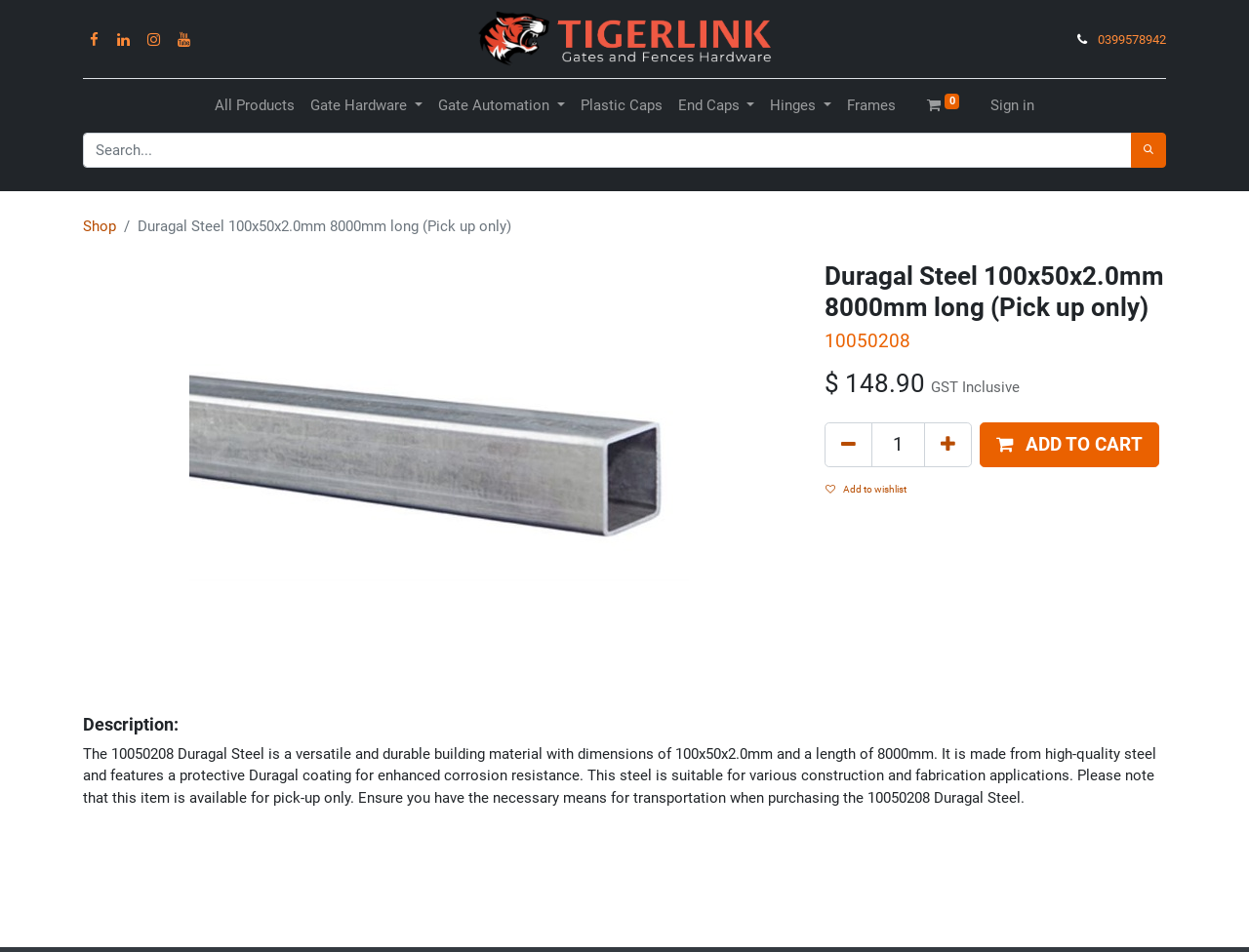Using the description: "Add to wishlist", identify the bounding box of the corresponding UI element in the screenshot.

[0.66, 0.499, 0.739, 0.529]